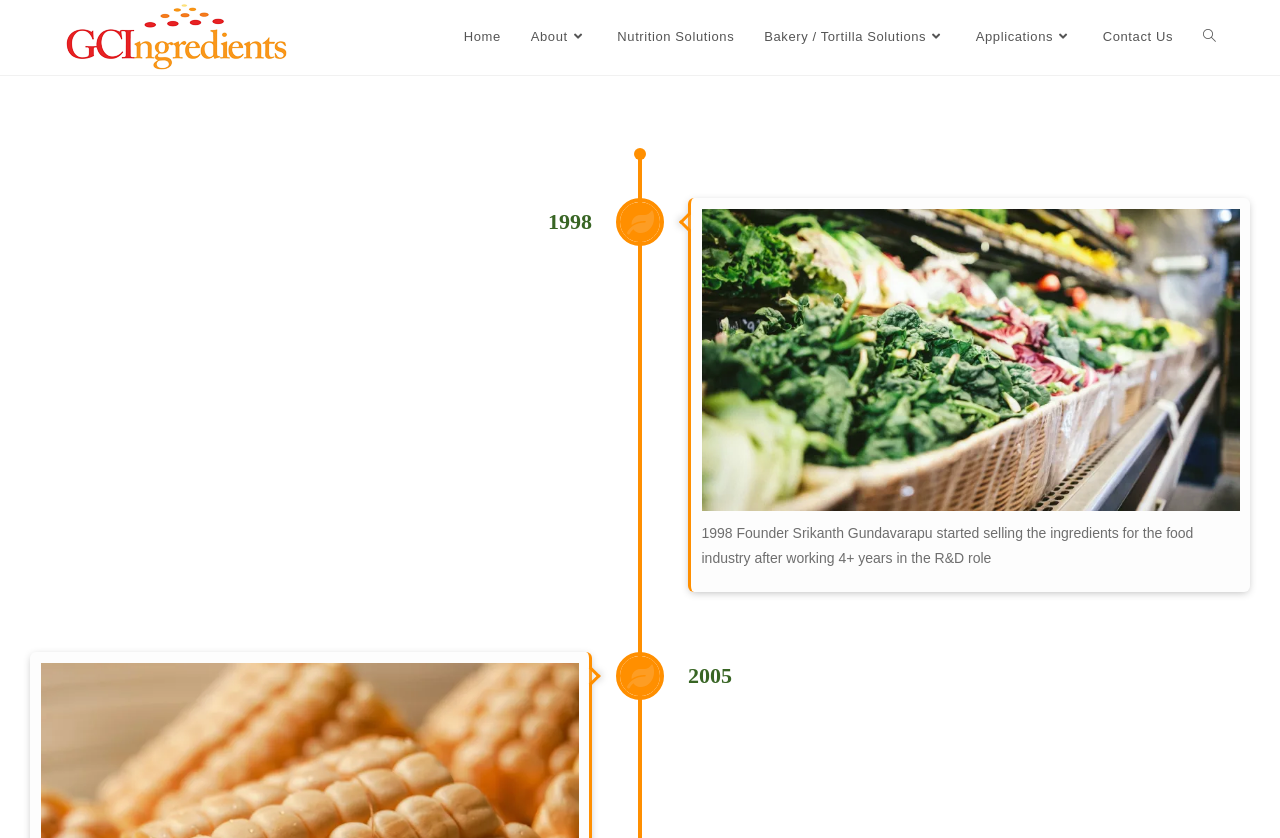Look at the image and write a detailed answer to the question: 
What are the main sections of the website?

The main sections of the website can be found in the top navigation bar, which includes links to 'Home', 'About', 'Nutrition Solutions', 'Bakery / Tortilla Solutions', 'Applications', and 'Contact Us'.